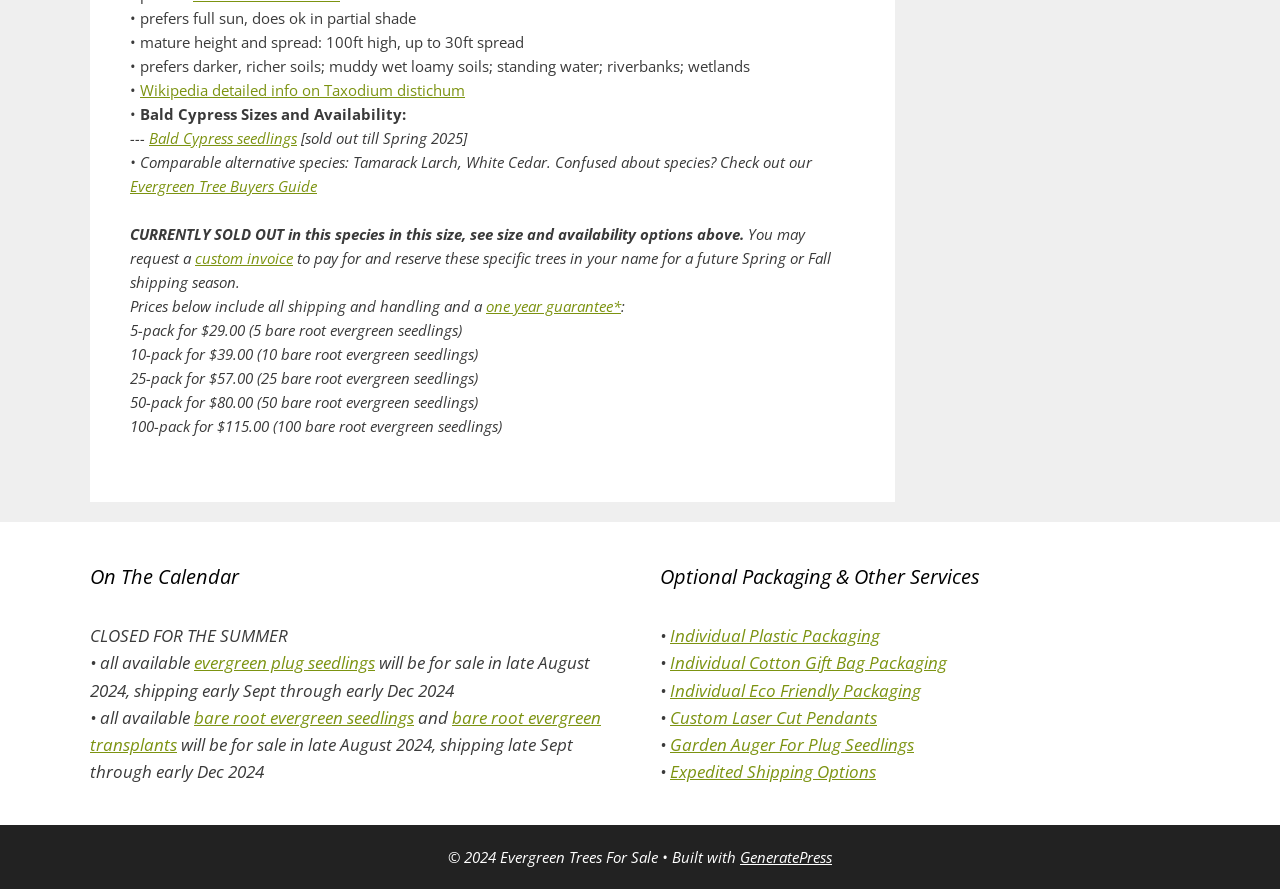Locate the bounding box coordinates of the area to click to fulfill this instruction: "request a custom invoice". The bounding box should be presented as four float numbers between 0 and 1, in the order [left, top, right, bottom].

[0.152, 0.279, 0.229, 0.302]